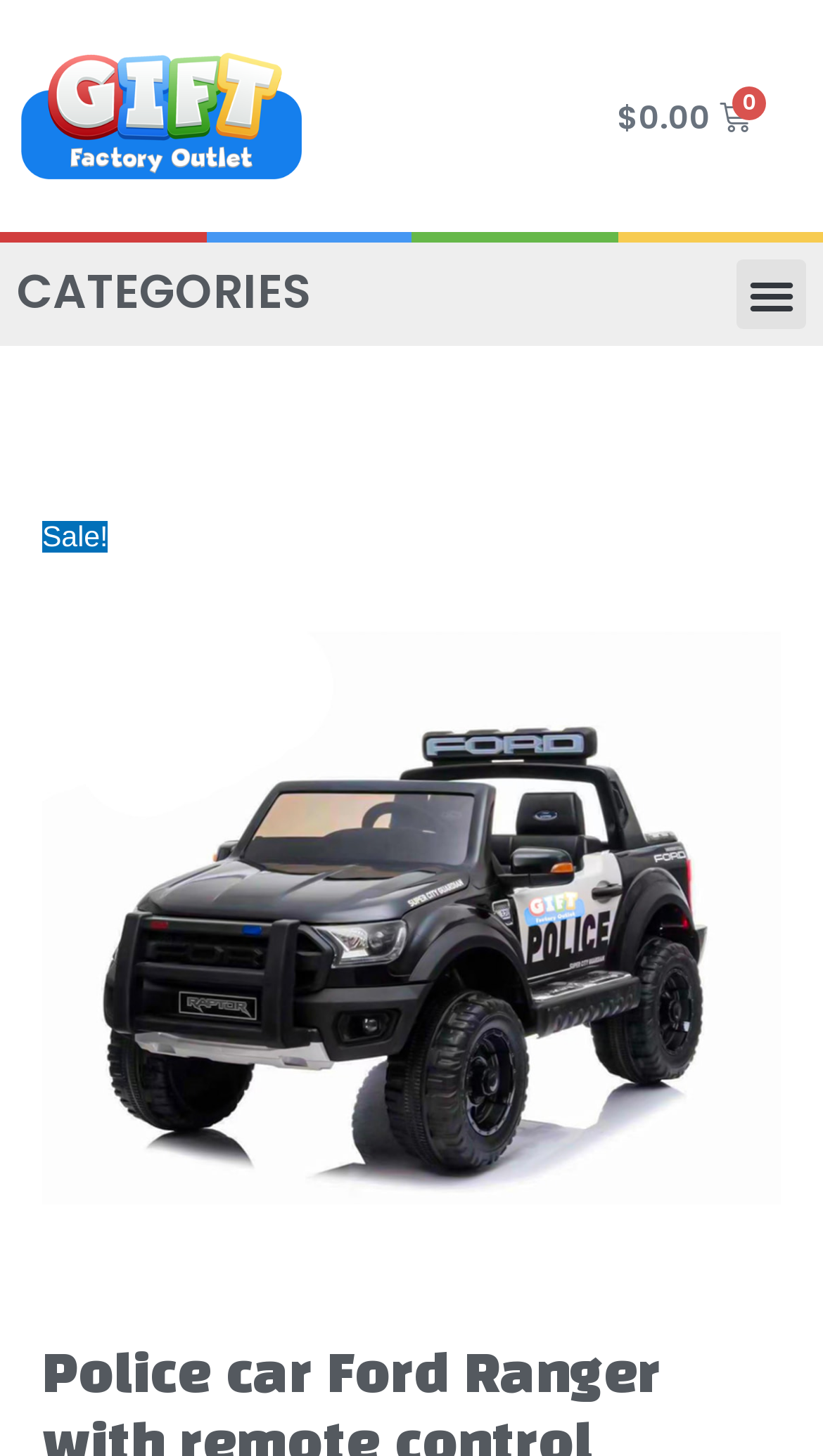Bounding box coordinates must be specified in the format (top-left x, top-left y, bottom-right x, bottom-right y). All values should be floating point numbers between 0 and 1. What are the bounding box coordinates of the UI element described as: $0.00 0 Cart

[0.688, 0.051, 0.974, 0.108]